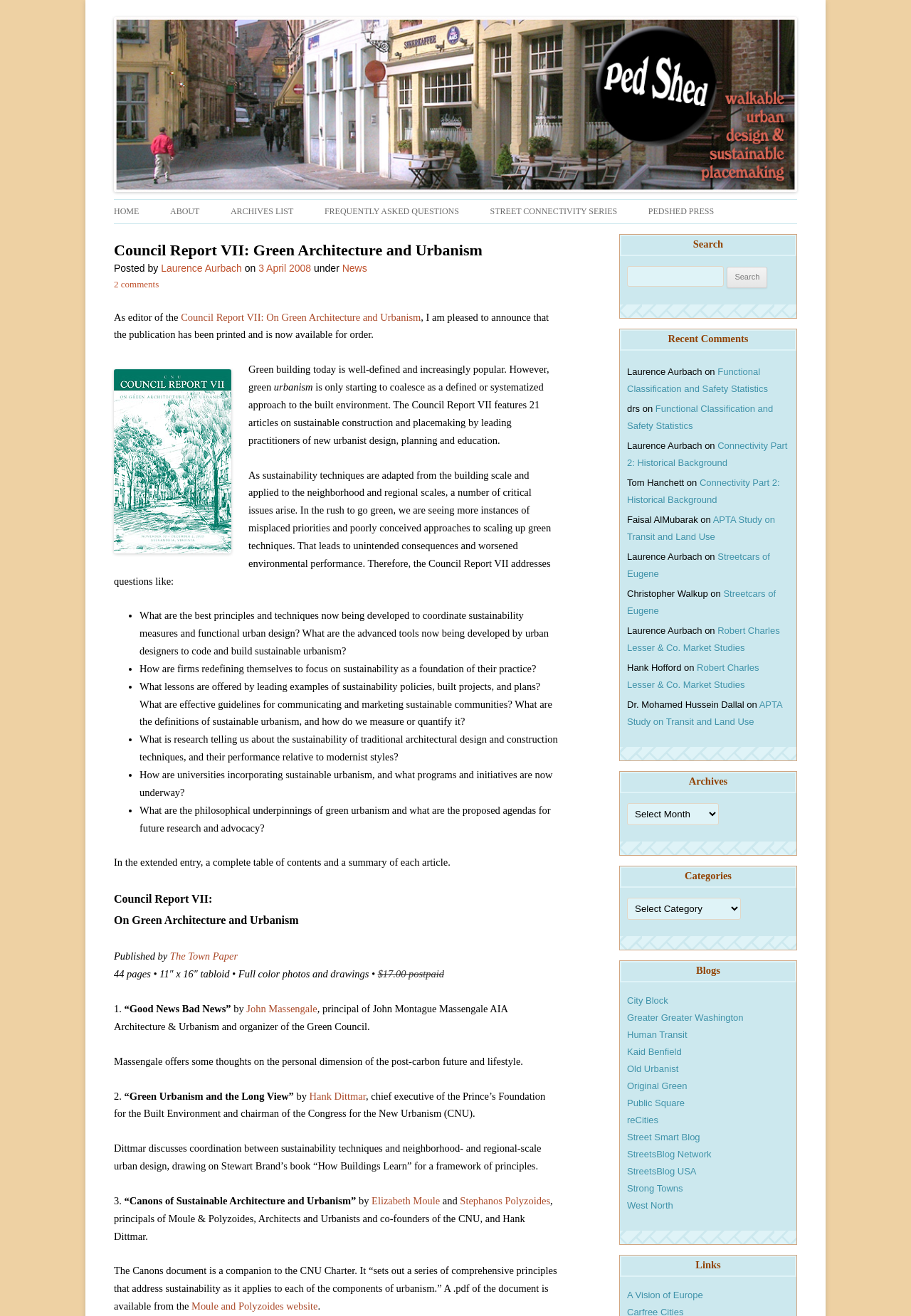What is the topic of the article?
Using the image as a reference, answer the question with a short word or phrase.

Green Architecture and Urbanism